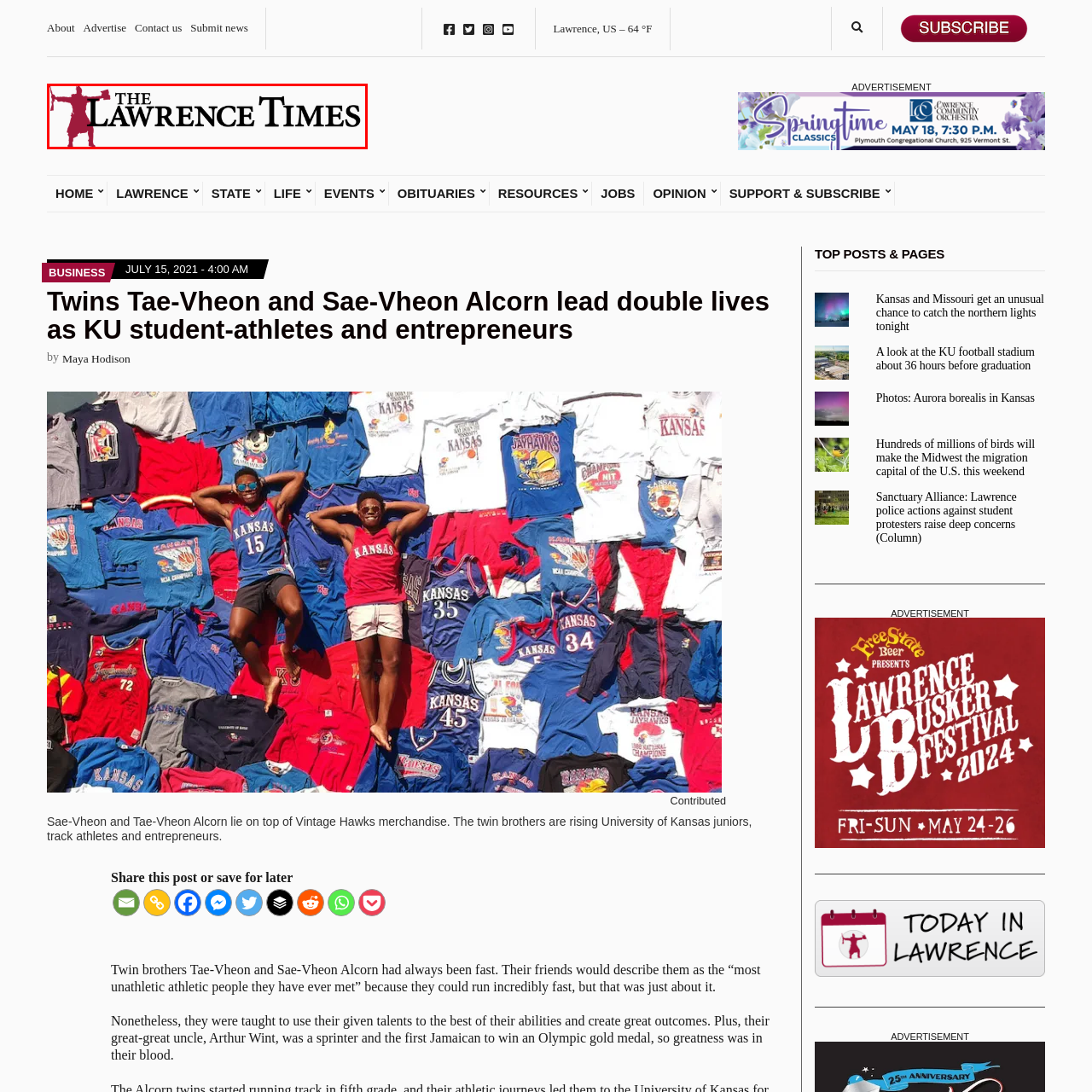What does the logo convey about the publication?
Please review the image inside the red bounding box and answer using a single word or phrase.

A sense of tradition and authority